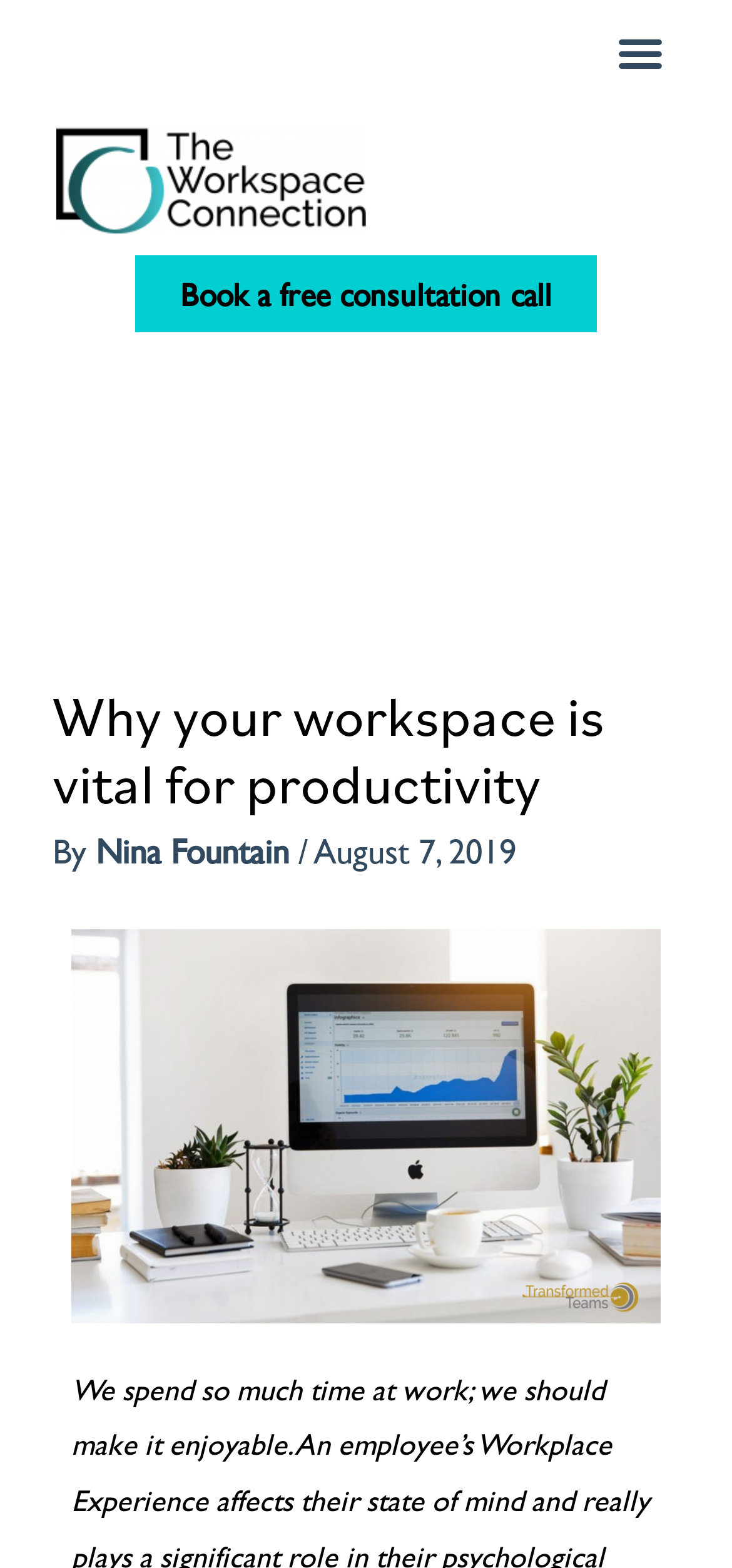Please provide a one-word or short phrase answer to the question:
What is the call-to-action on the webpage?

Book a free consultation call